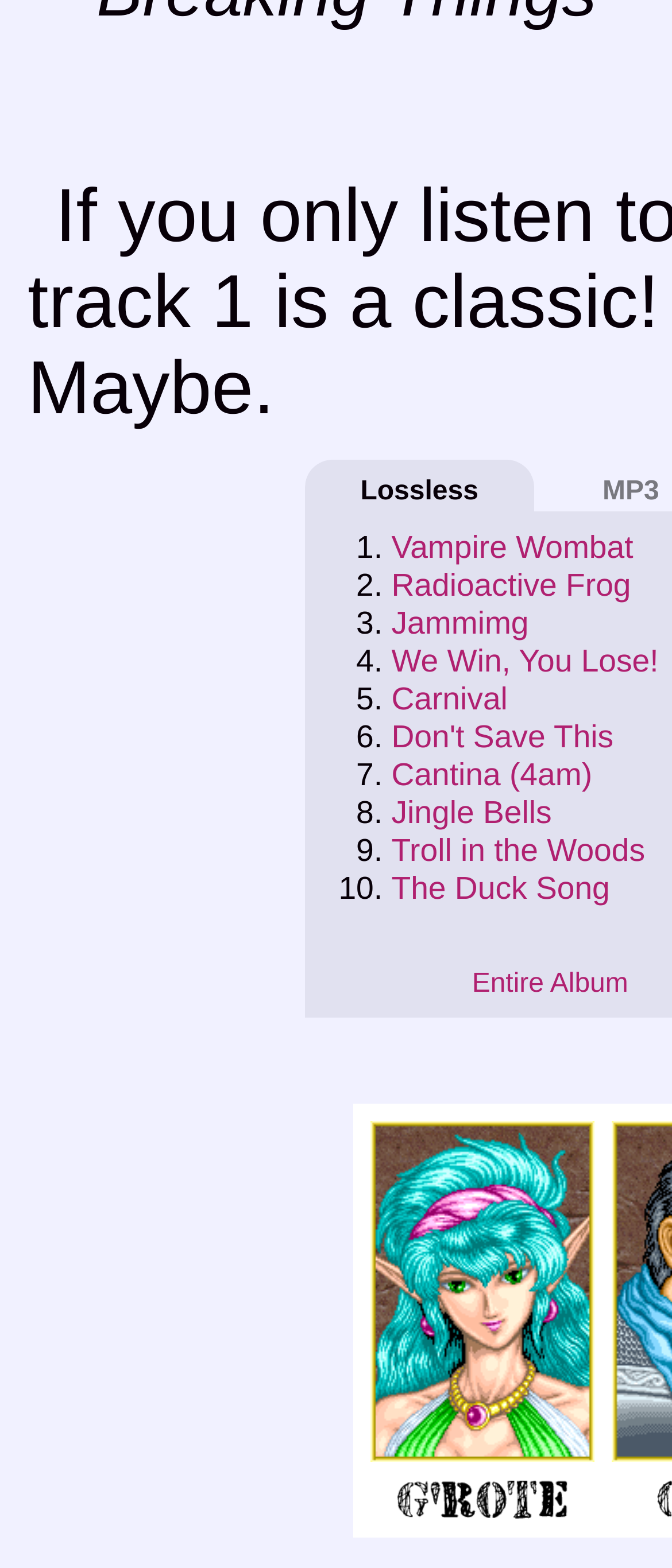Pinpoint the bounding box coordinates of the area that should be clicked to complete the following instruction: "Learn more about the healing walk to mend the environment". The coordinates must be given as four float numbers between 0 and 1, i.e., [left, top, right, bottom].

None